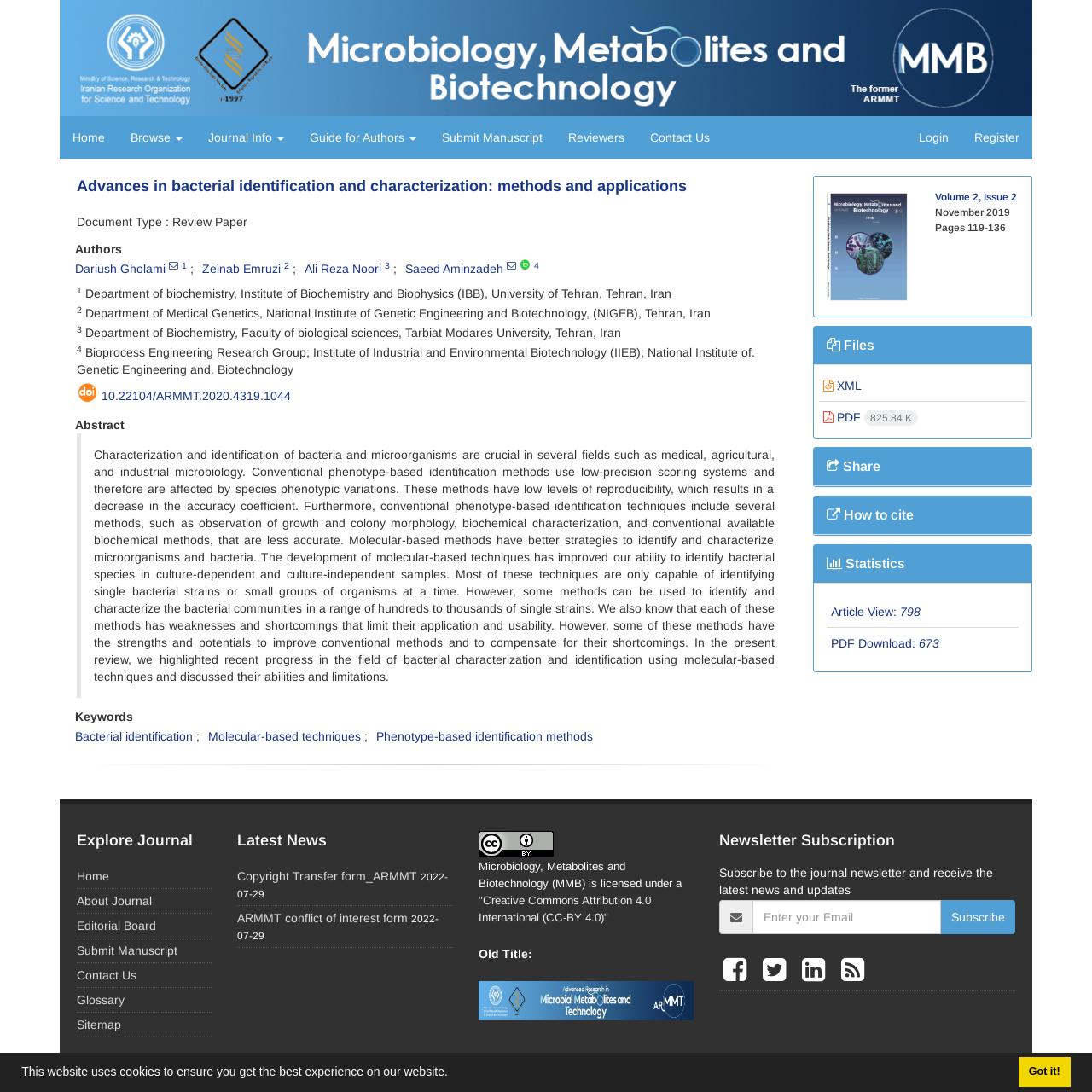Analyze the image and give a detailed response to the question:
What is the DOI of this article?

I found the DOI by looking at the link with the text '10.22104/ARMMT.2020.4319.1044' which is located below the abstract section of the webpage.